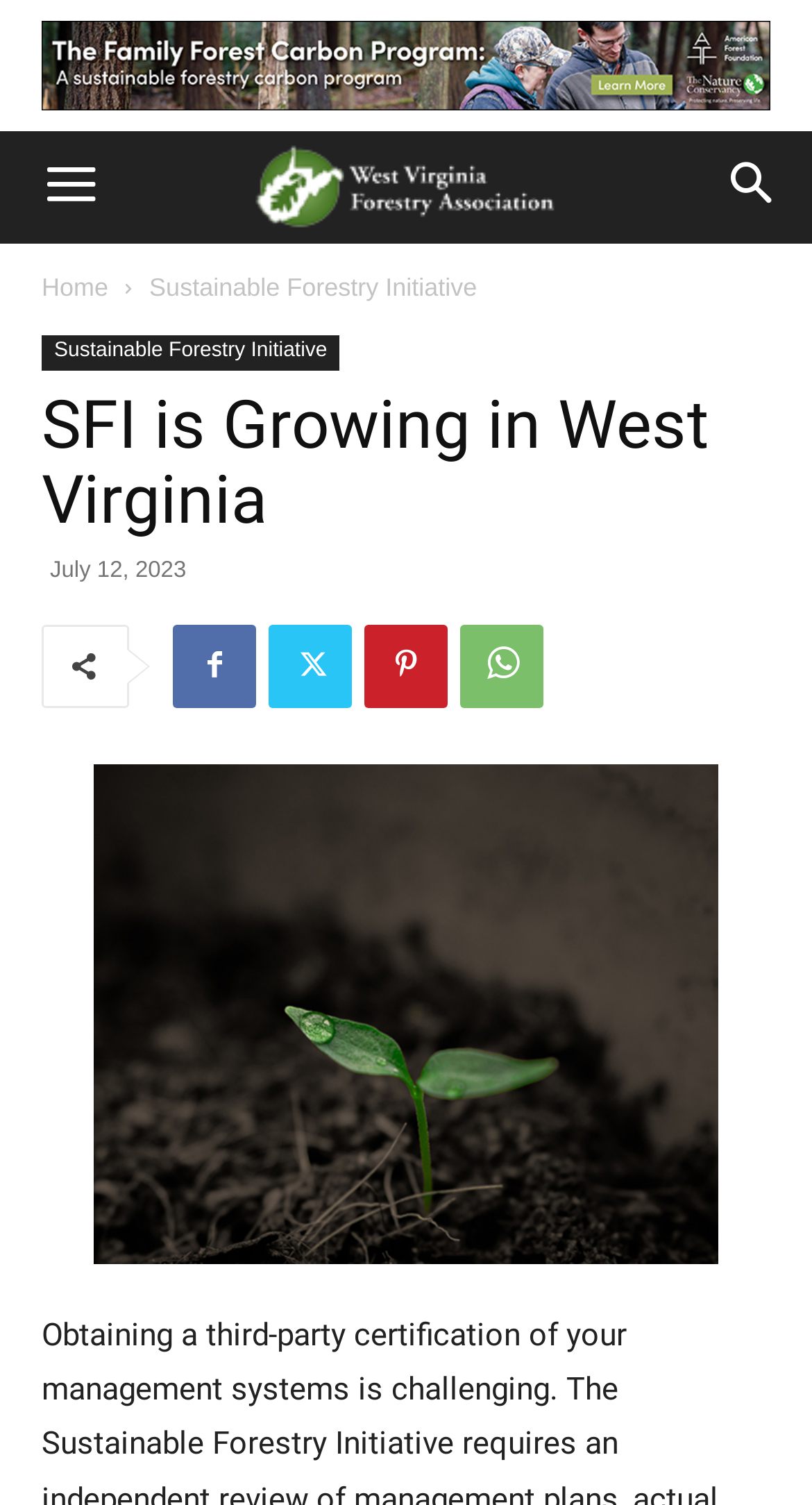Identify the bounding box coordinates of the area that should be clicked in order to complete the given instruction: "View the latest news". The bounding box coordinates should be four float numbers between 0 and 1, i.e., [left, top, right, bottom].

[0.051, 0.014, 0.949, 0.074]